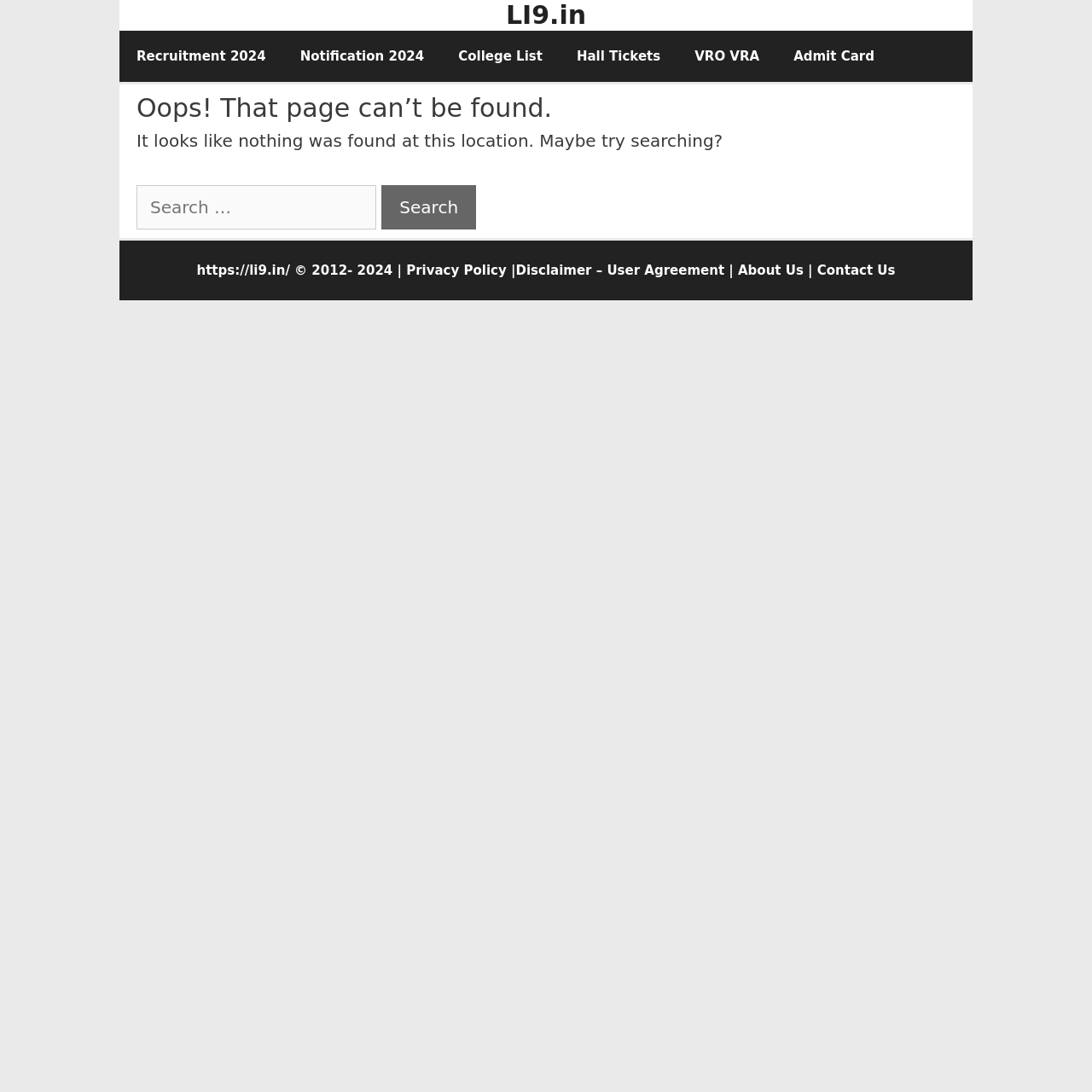Offer a detailed explanation of the webpage layout and contents.

This webpage displays a "404 - Page not found" error message. At the top, there is a banner with a link to "LI9.in" in the center. Below the banner, a primary navigation menu is located, consisting of 7 links: "Recruitment 2024", "Notification 2024", "College List", "Hall Tickets", "VRO VRA", "Admit Card", and others, arranged horizontally from left to right.

The main content area is divided into two sections. The top section contains a header with a large heading "Oops! That page can’t be found." followed by a paragraph of text "It looks like nothing was found at this location. Maybe try searching?" and a search box with a "Search" button.

The bottom section of the main content area contains a footer with several links, including "Privacy Policy", "Disclaimer – User Agreement", "About Us", and "Contact Us", arranged horizontally from left to right, along with a copyright notice "https://li9.in/ © 2012- 2024 |".